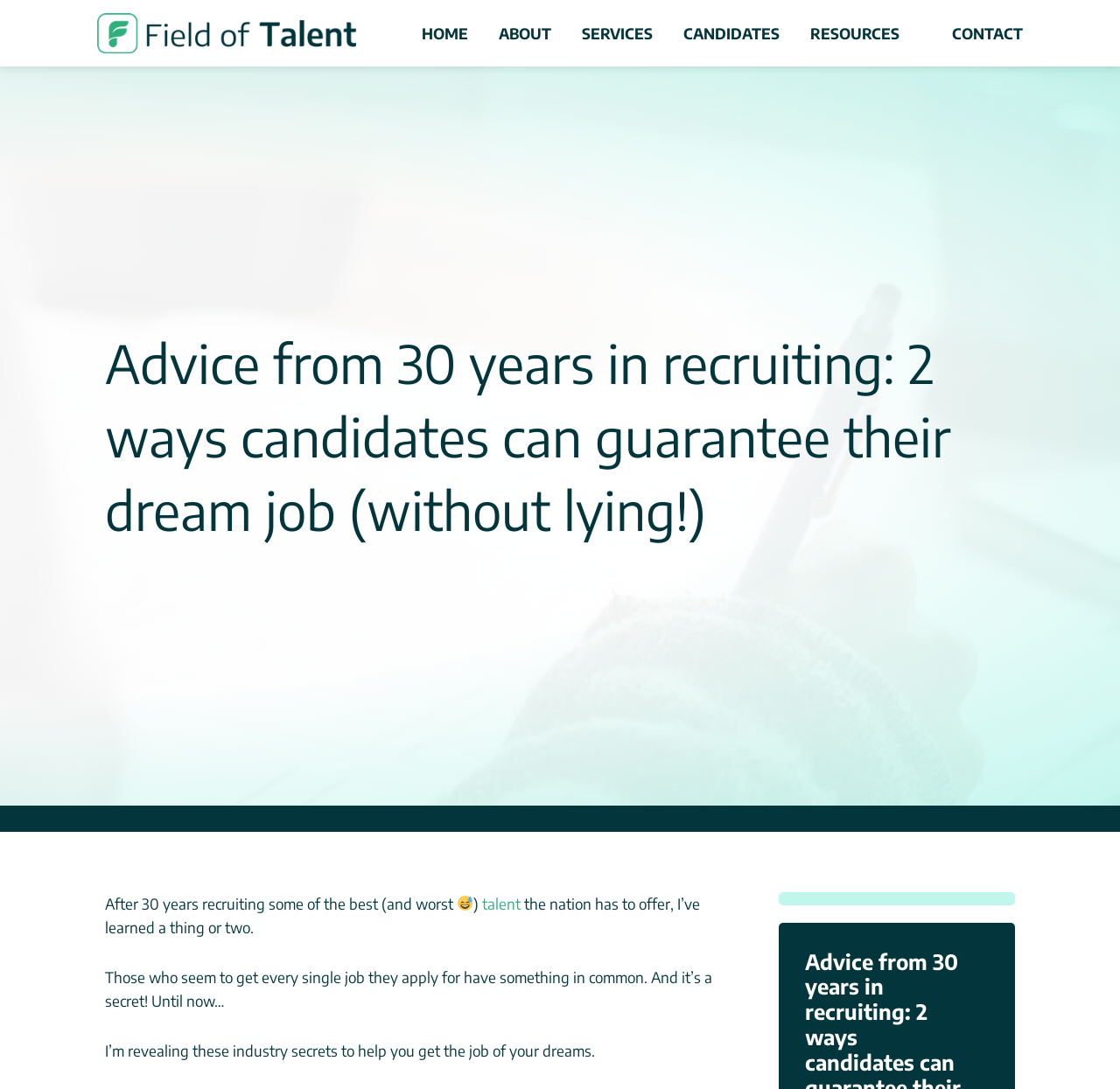What is the website's main topic? Based on the screenshot, please respond with a single word or phrase.

Recruiting and job seeking